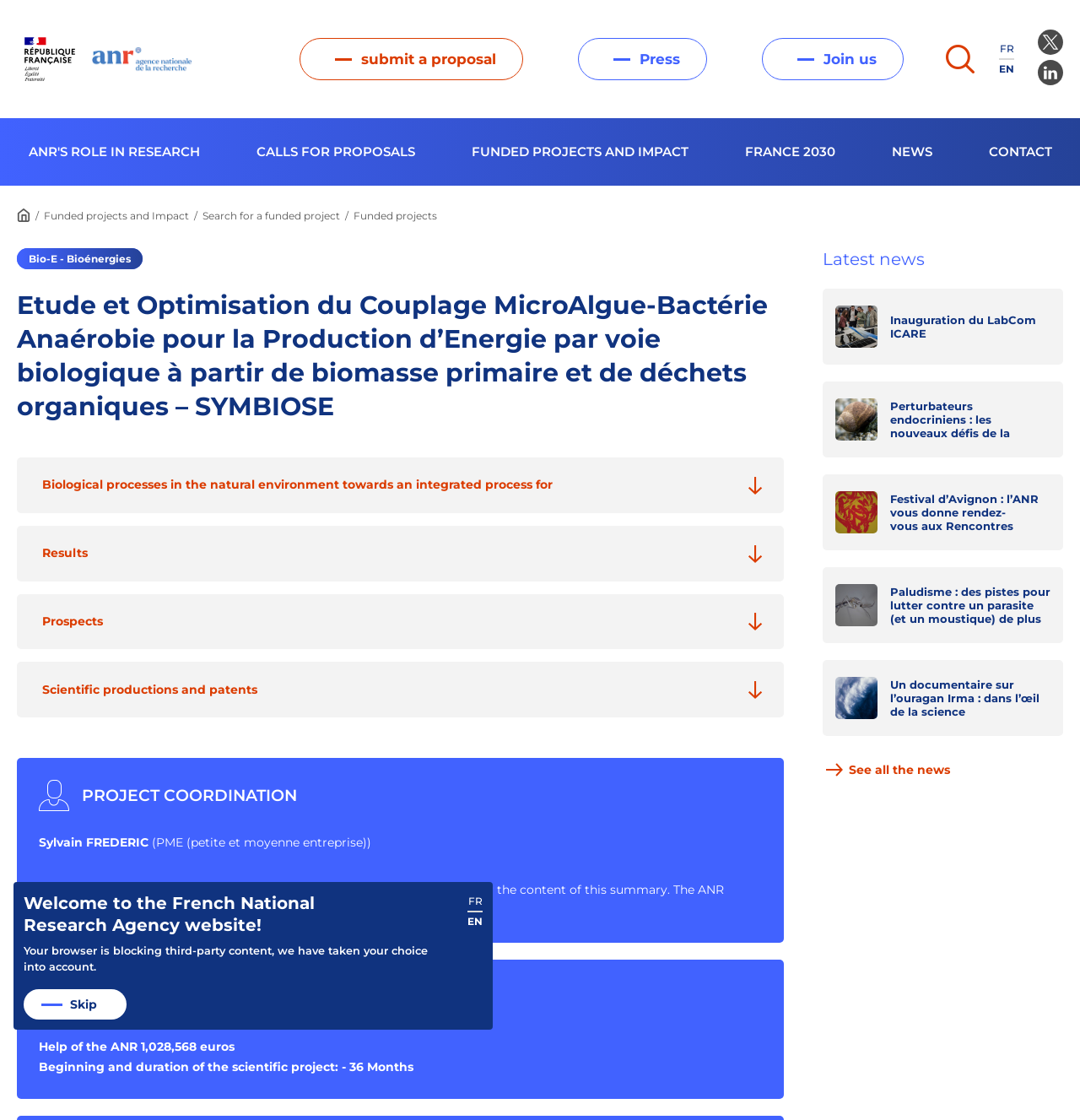Identify the bounding box coordinates of the clickable region to carry out the given instruction: "Click the 'ANR'S ROLE IN RESEARCH' link".

[0.0, 0.105, 0.211, 0.166]